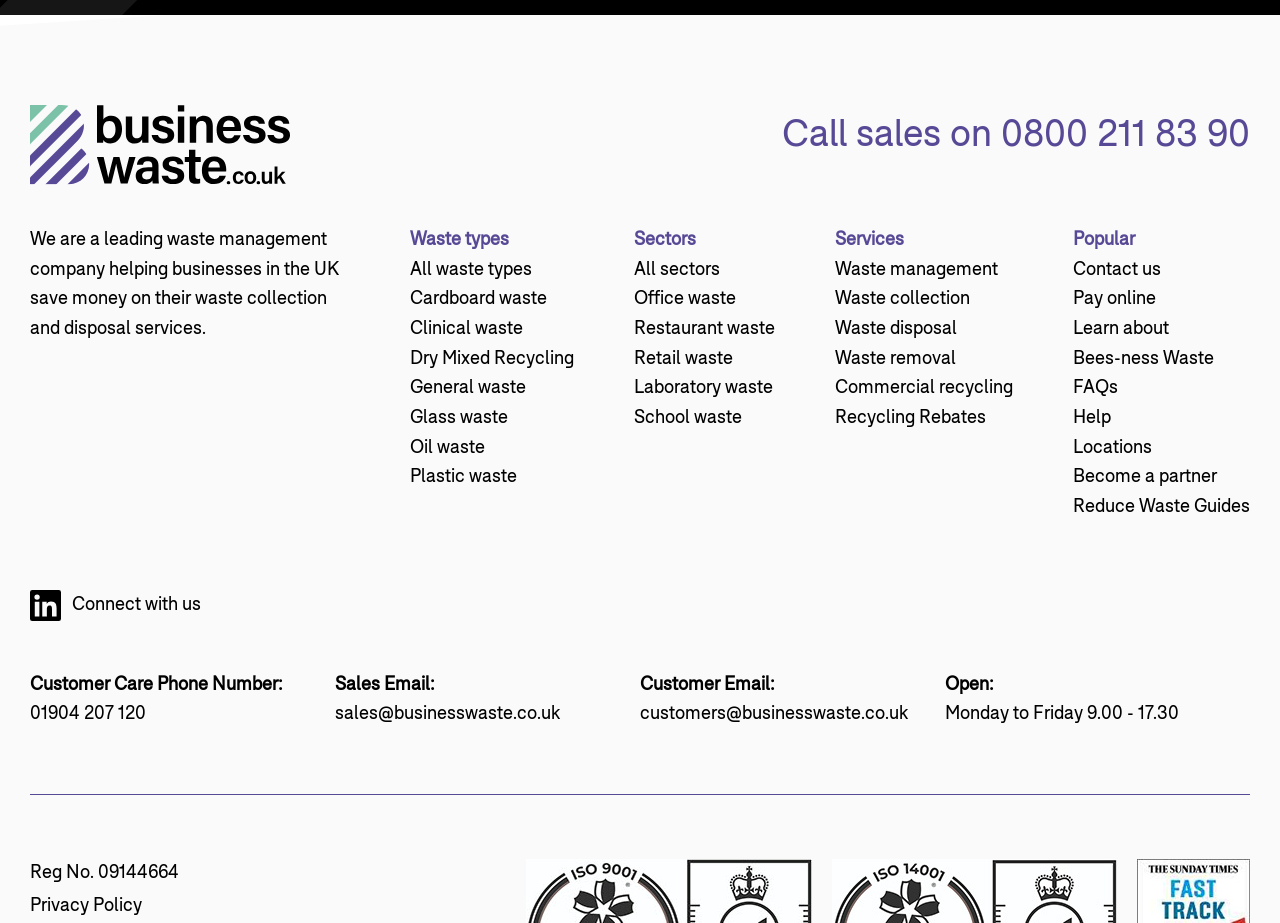Can you show the bounding box coordinates of the region to click on to complete the task described in the instruction: "Contact us"?

[0.838, 0.282, 0.907, 0.302]